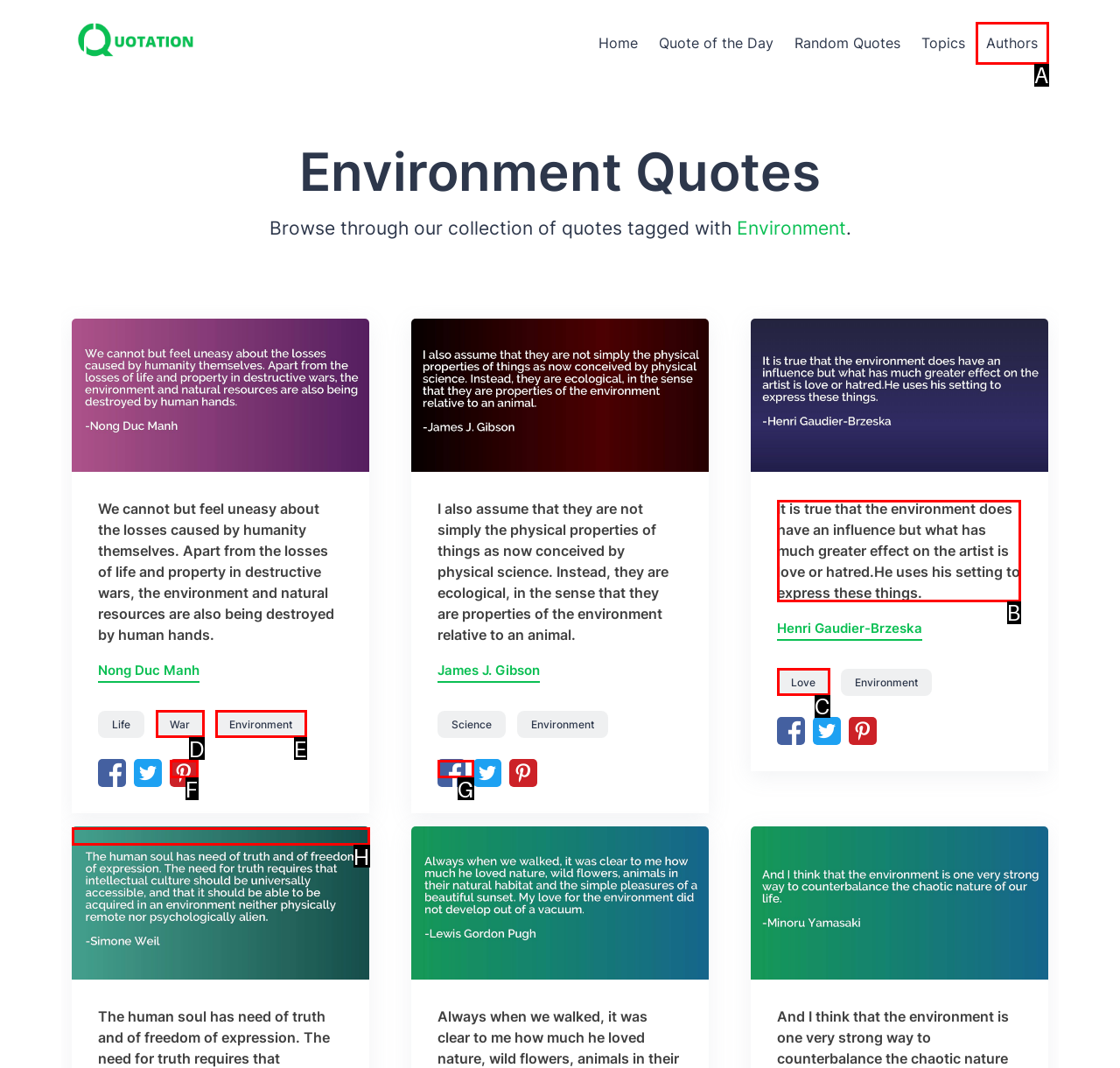Point out the specific HTML element to click to complete this task: Read quote about 'Love' Reply with the letter of the chosen option.

C